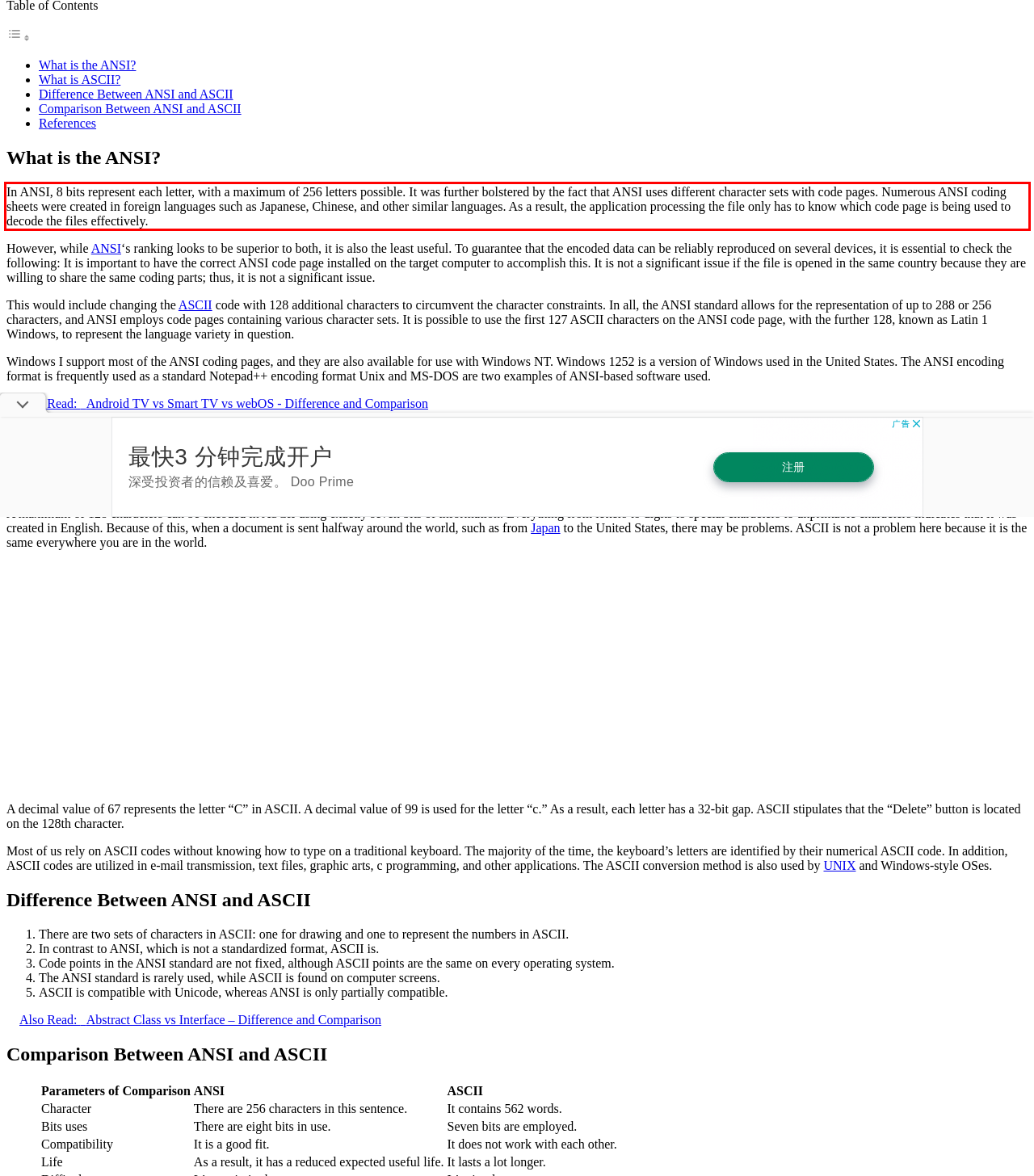There is a UI element on the webpage screenshot marked by a red bounding box. Extract and generate the text content from within this red box.

In ANSI, 8 bits represent each letter, with a maximum of 256 letters possible. It was further bolstered by the fact that ANSI uses different character sets with code pages. Numerous ANSI coding sheets were created in foreign languages such as Japanese, Chinese, and other similar languages. As a result, the application processing the file only has to know which code page is being used to decode the files effectively.